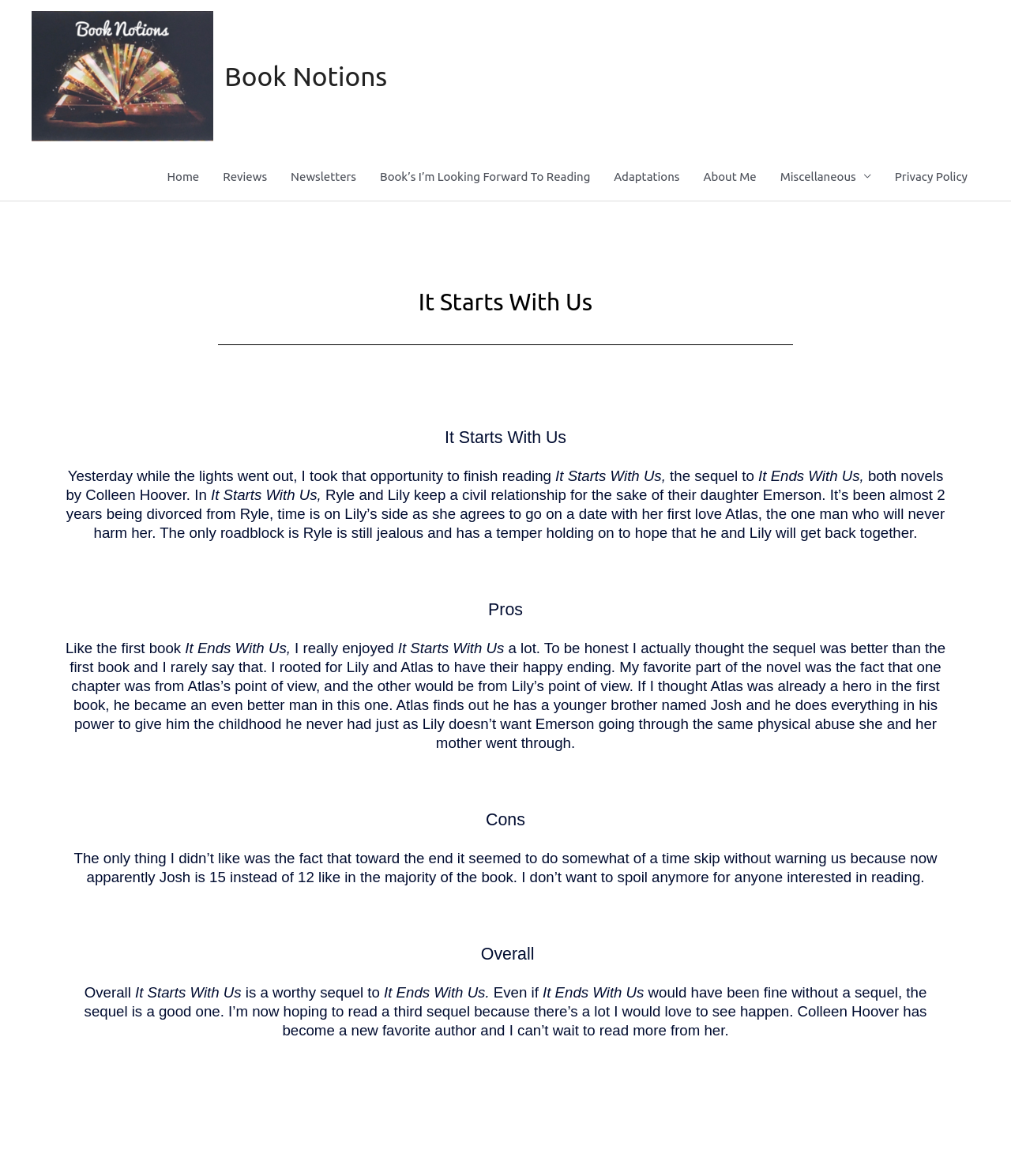Please specify the bounding box coordinates of the region to click in order to perform the following instruction: "Click on the 'Top Online Slot Games Adapted from Hollywood Films' link".

None